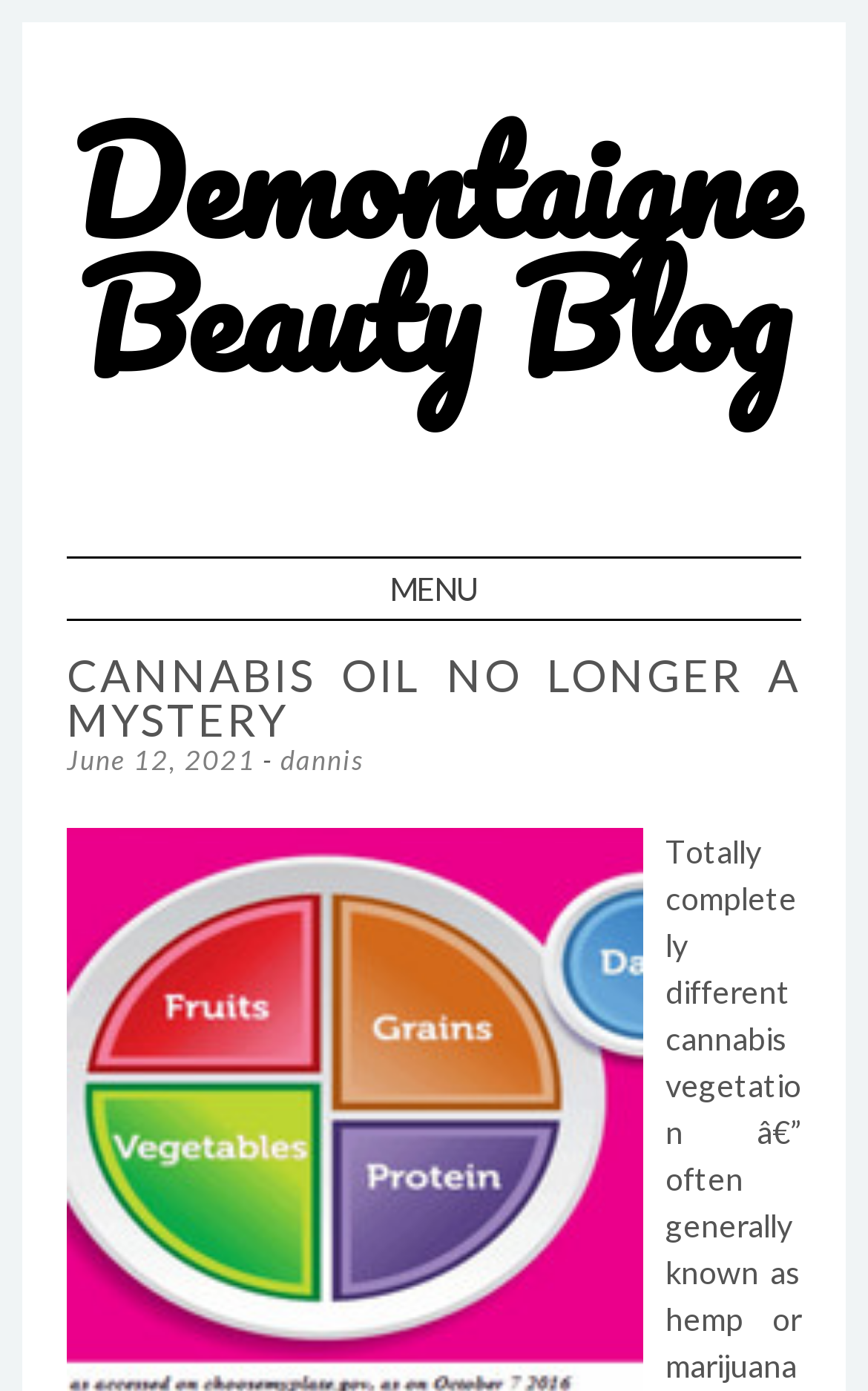Determine and generate the text content of the webpage's headline.

Demontaigne Beauty Blog